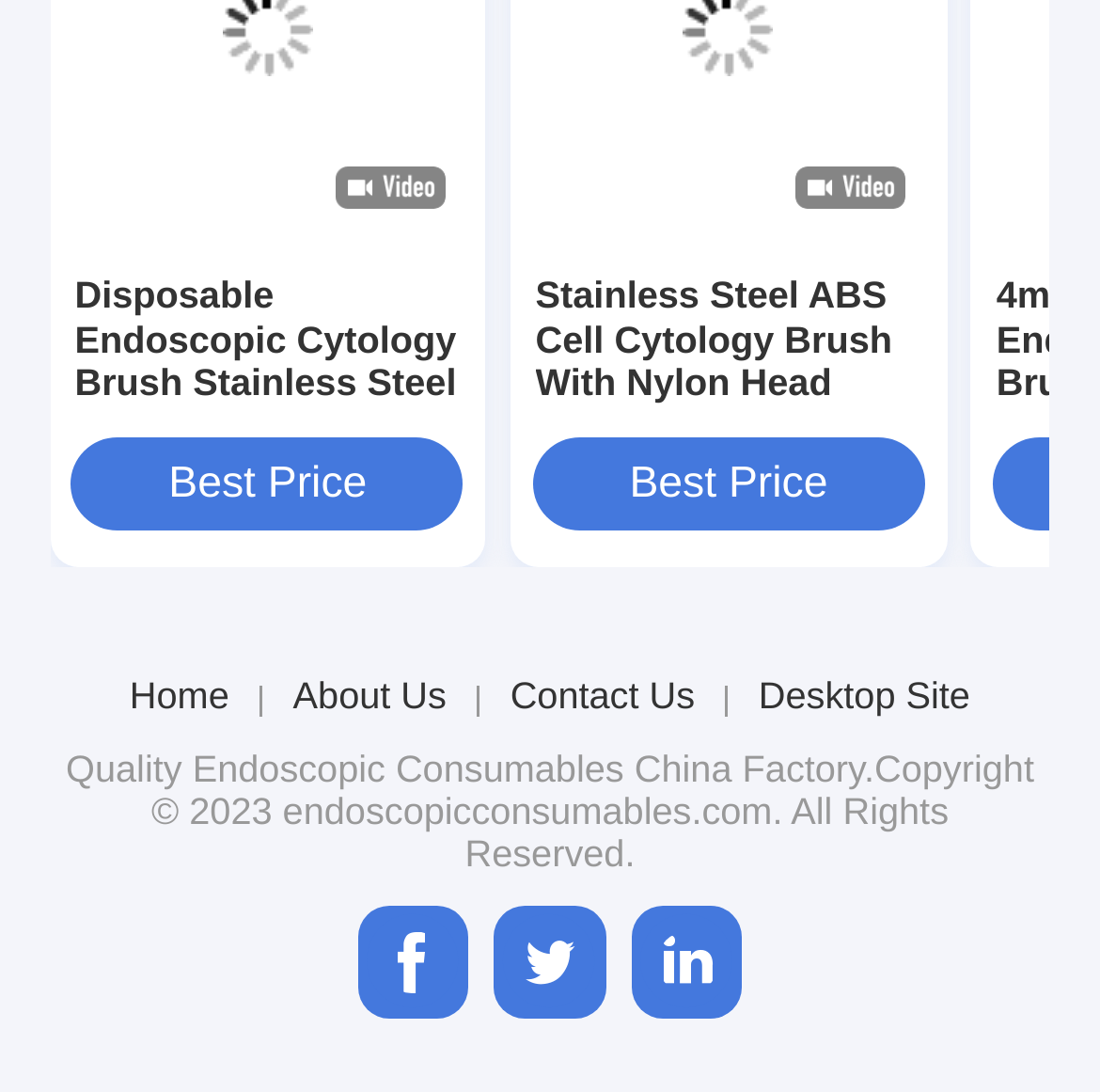Give a succinct answer to this question in a single word or phrase: 
What is the category of the product 'Endoscopic Consumables'?

Endoscopic Consumables